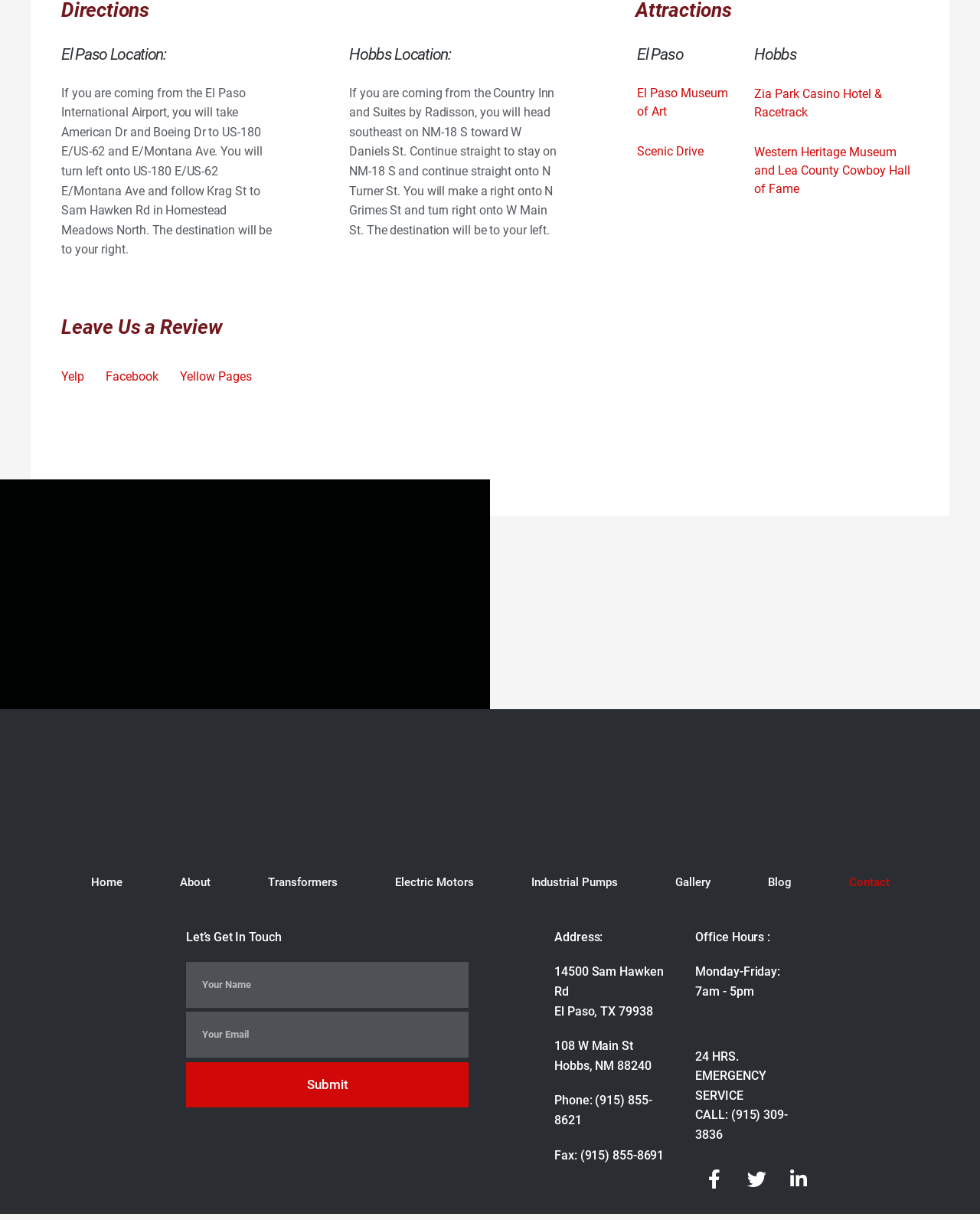Find the bounding box coordinates of the area to click in order to follow the instruction: "Get directions to El Paso location".

[0.062, 0.035, 0.341, 0.056]